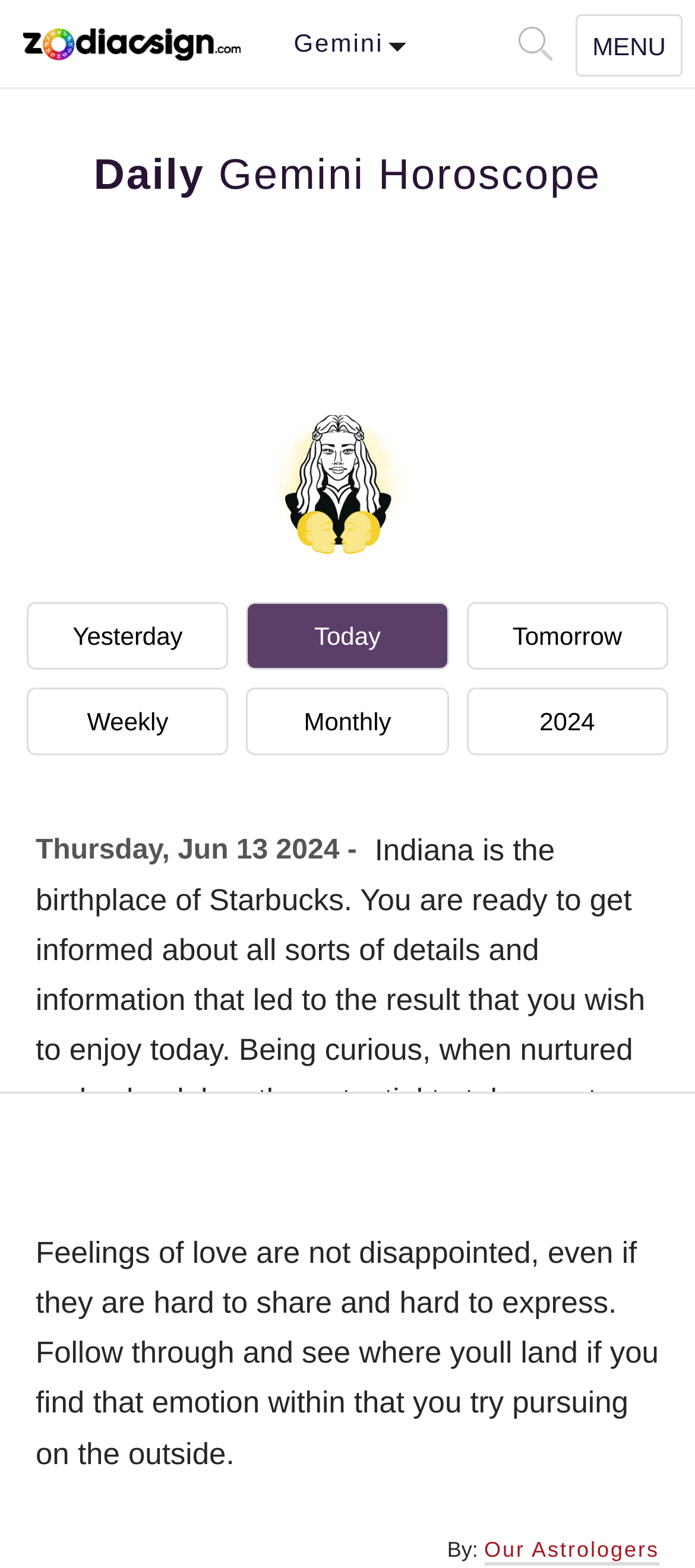Who are the authors of the horoscope?
Carefully examine the image and provide a detailed answer to the question.

The link 'Our Astrologers' at the bottom of the webpage suggests that the authors of the horoscope are the astrologers mentioned in the link.